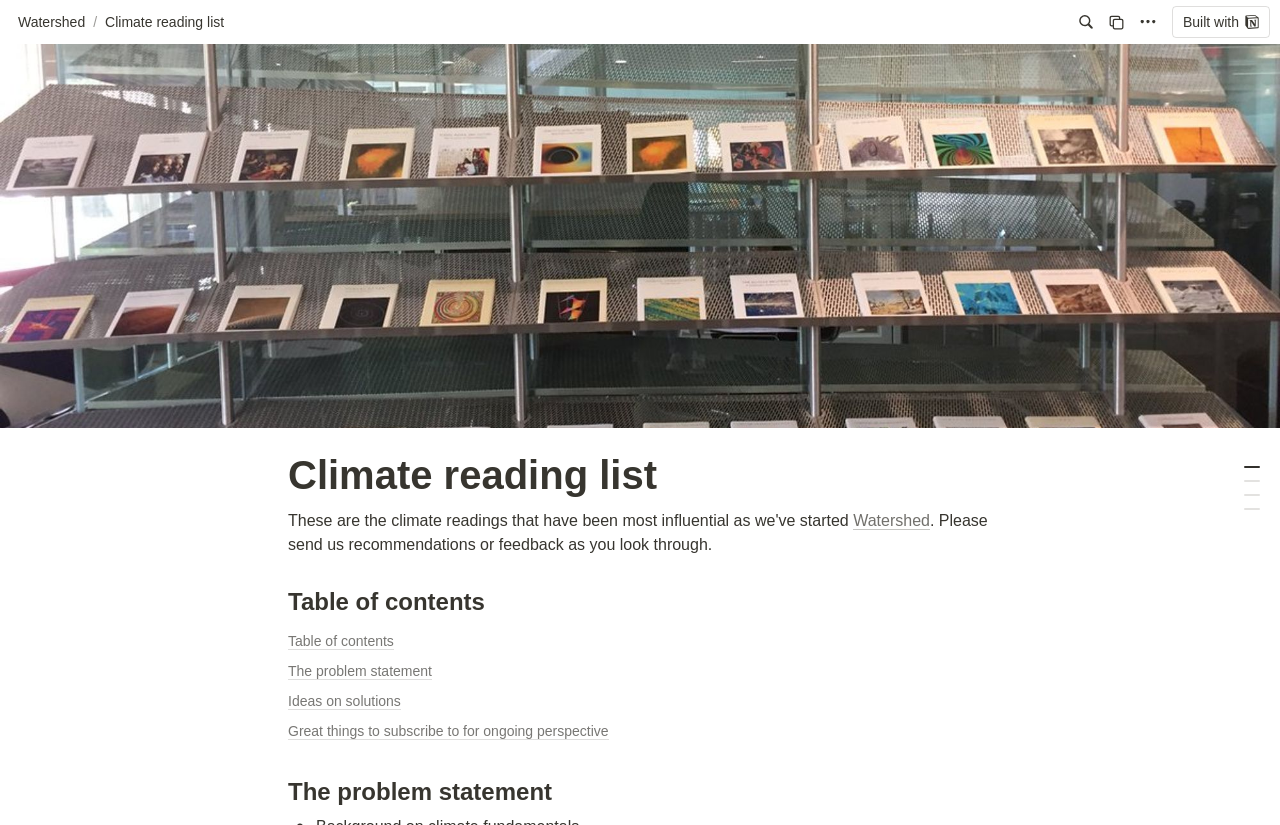What is the first link on the top left?
Using the screenshot, give a one-word or short phrase answer.

Watershed